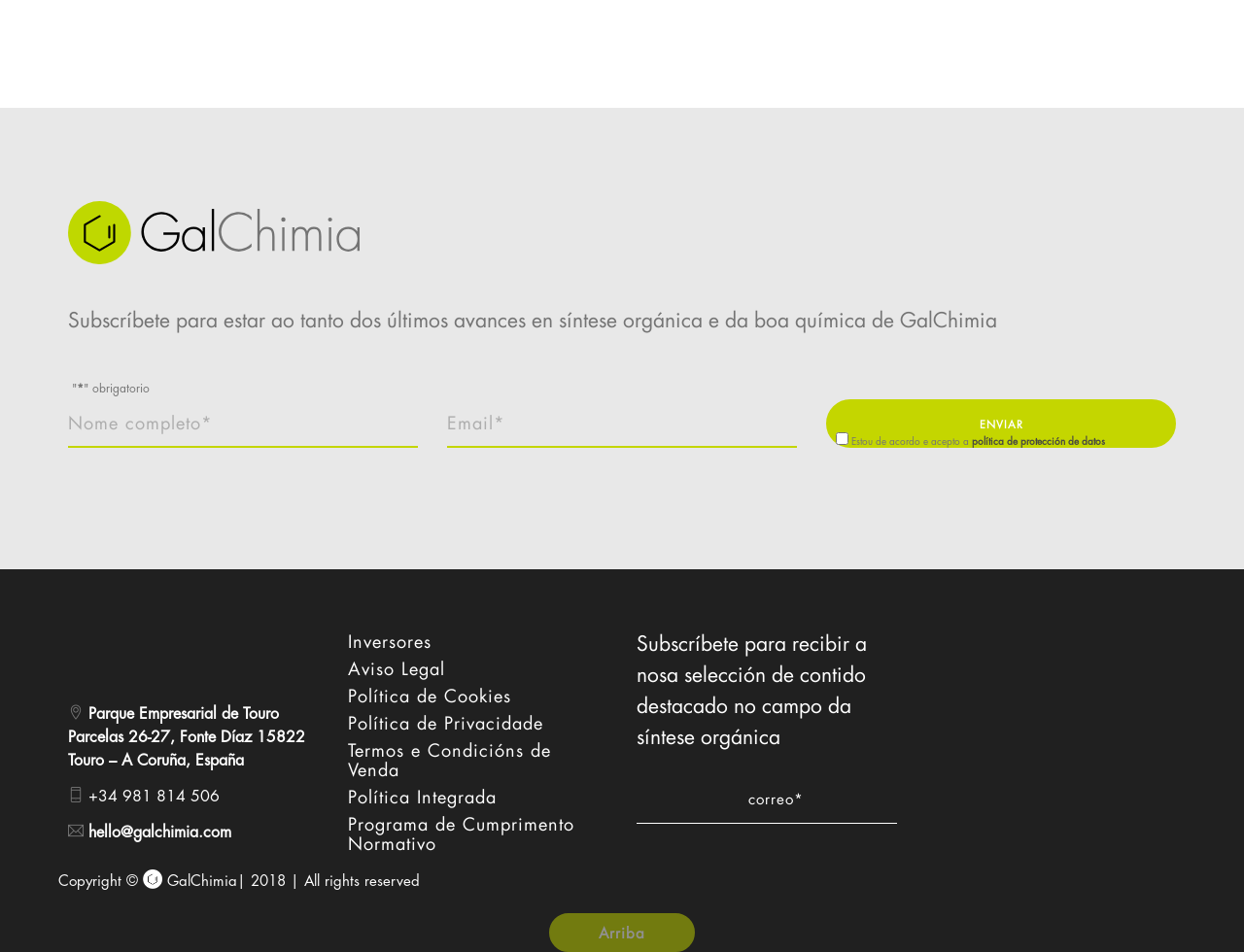Provide the bounding box coordinates of the UI element this sentence describes: "name="your-name" placeholder="Nome completo*"".

[0.055, 0.419, 0.336, 0.47]